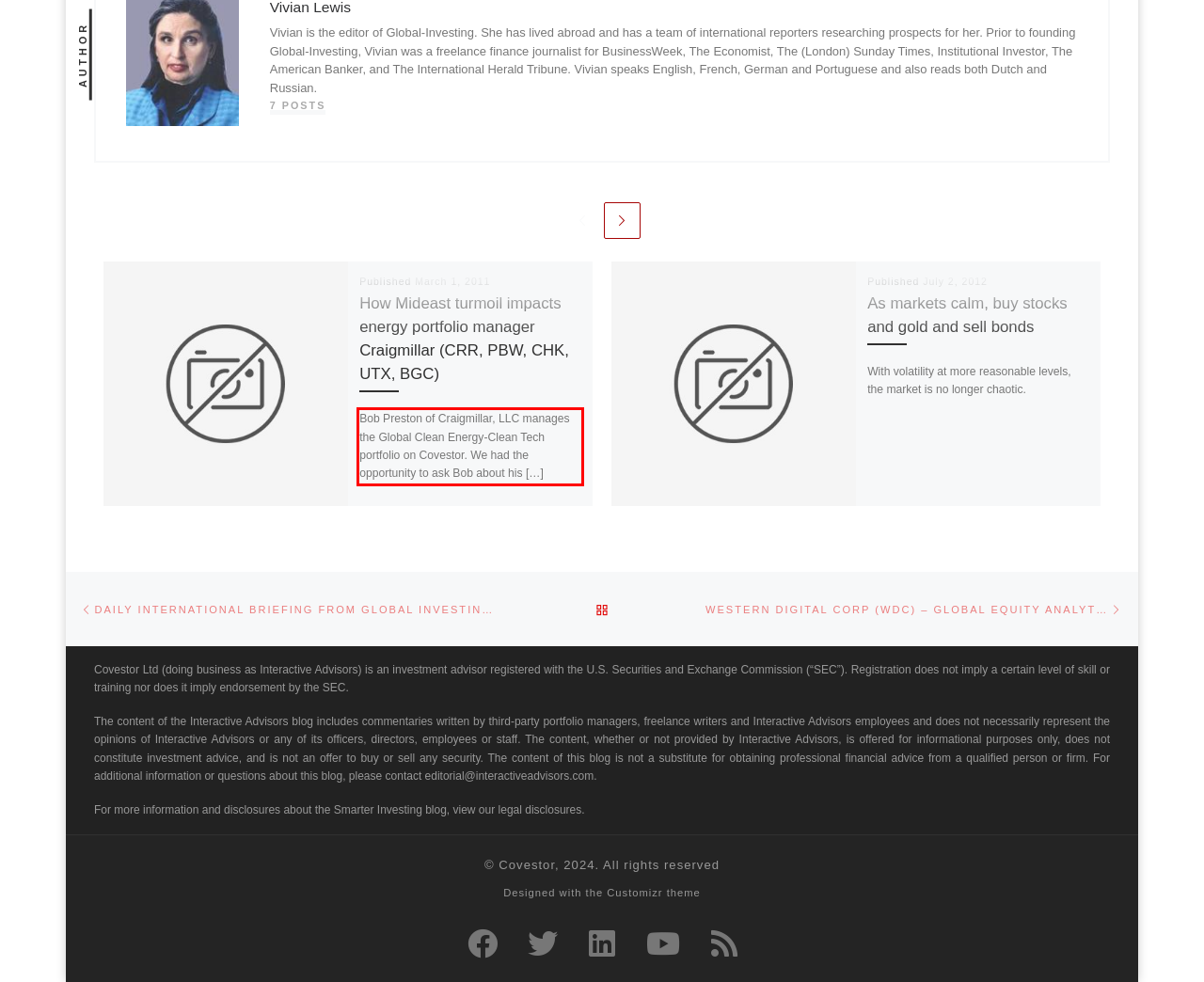The screenshot provided shows a webpage with a red bounding box. Apply OCR to the text within this red bounding box and provide the extracted content.

Bob Preston of Craigmillar, LLC manages the Global Clean Energy-Clean Tech portfolio on Covestor. We had the opportunity to ask Bob about his […]